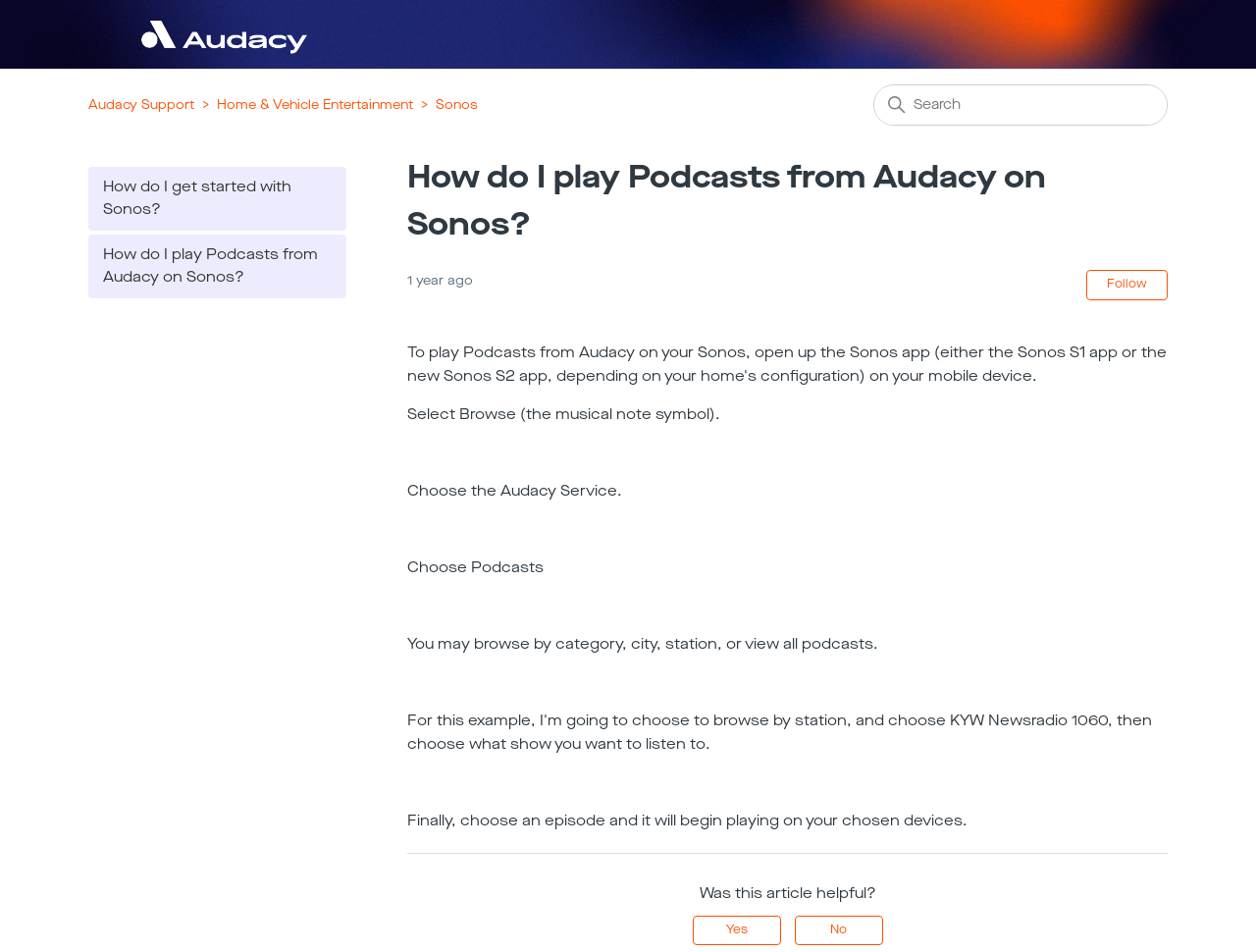Determine the bounding box coordinates of the section to be clicked to follow the instruction: "Click on Sonos". The coordinates should be given as four float numbers between 0 and 1, formatted as [left, top, right, bottom].

[0.332, 0.102, 0.38, 0.119]